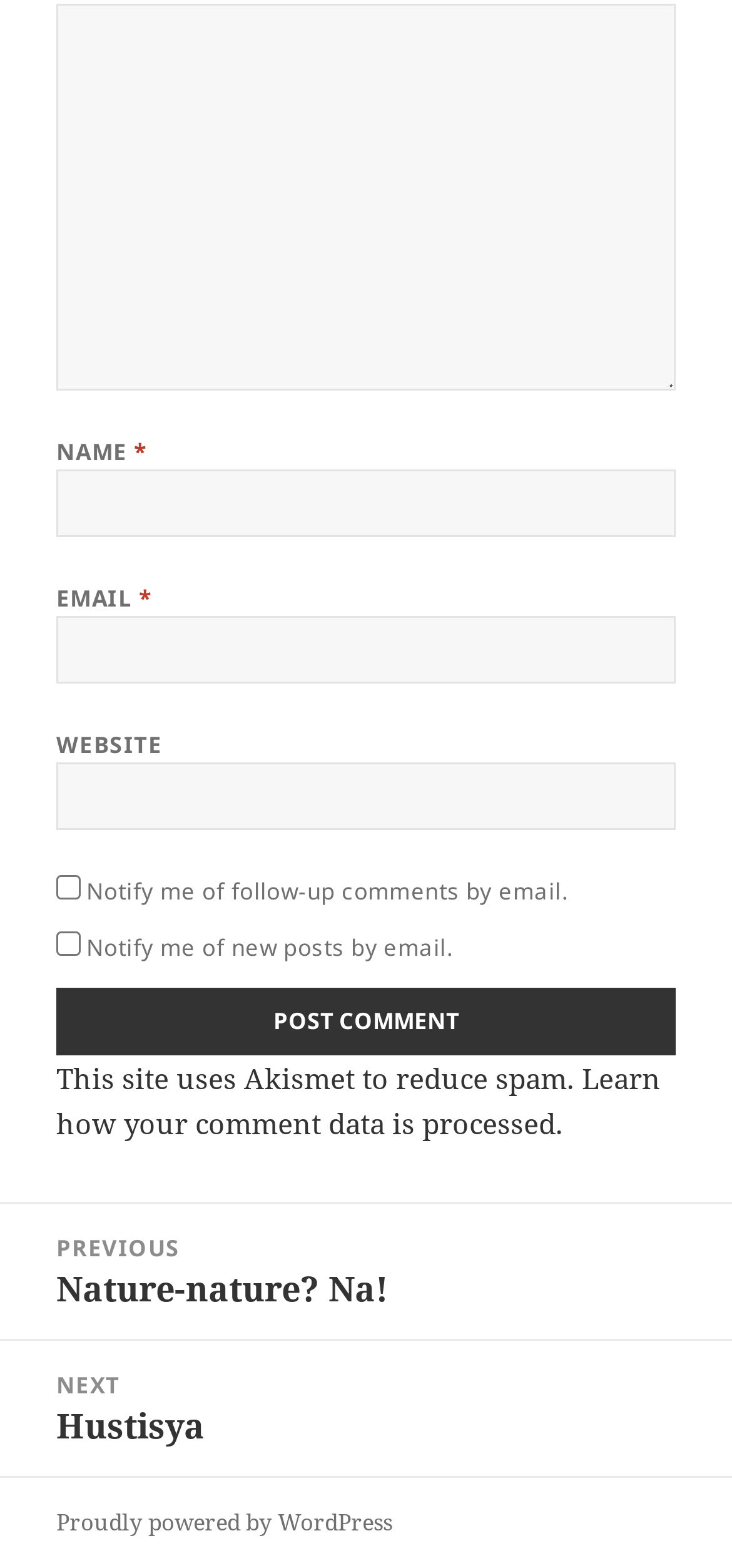Respond to the question below with a single word or phrase:
What is the purpose of the link 'Learn how your comment data is processed'?

To learn about comment data processing